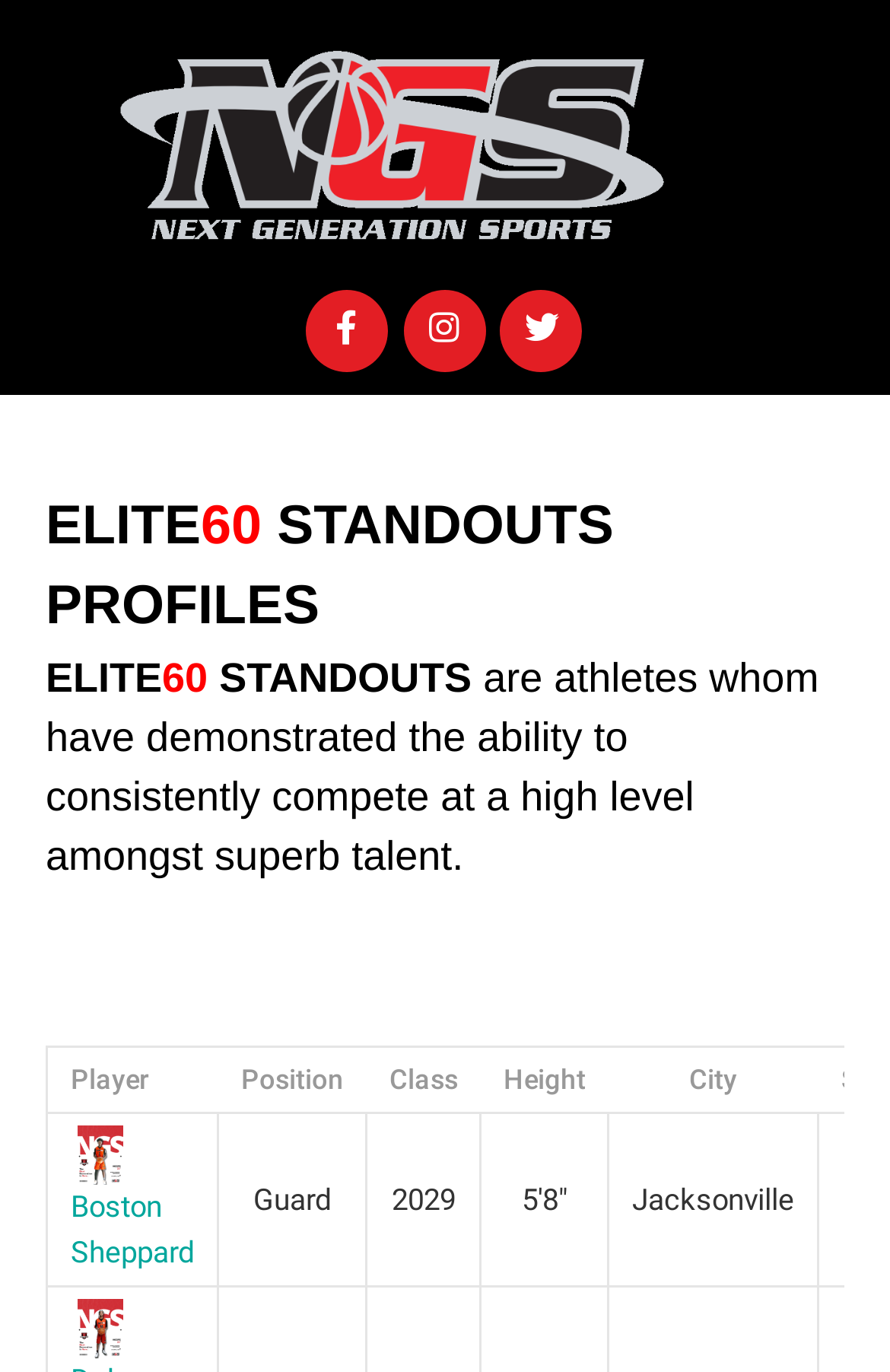Please answer the following question using a single word or phrase: How many columns are in the table?

5